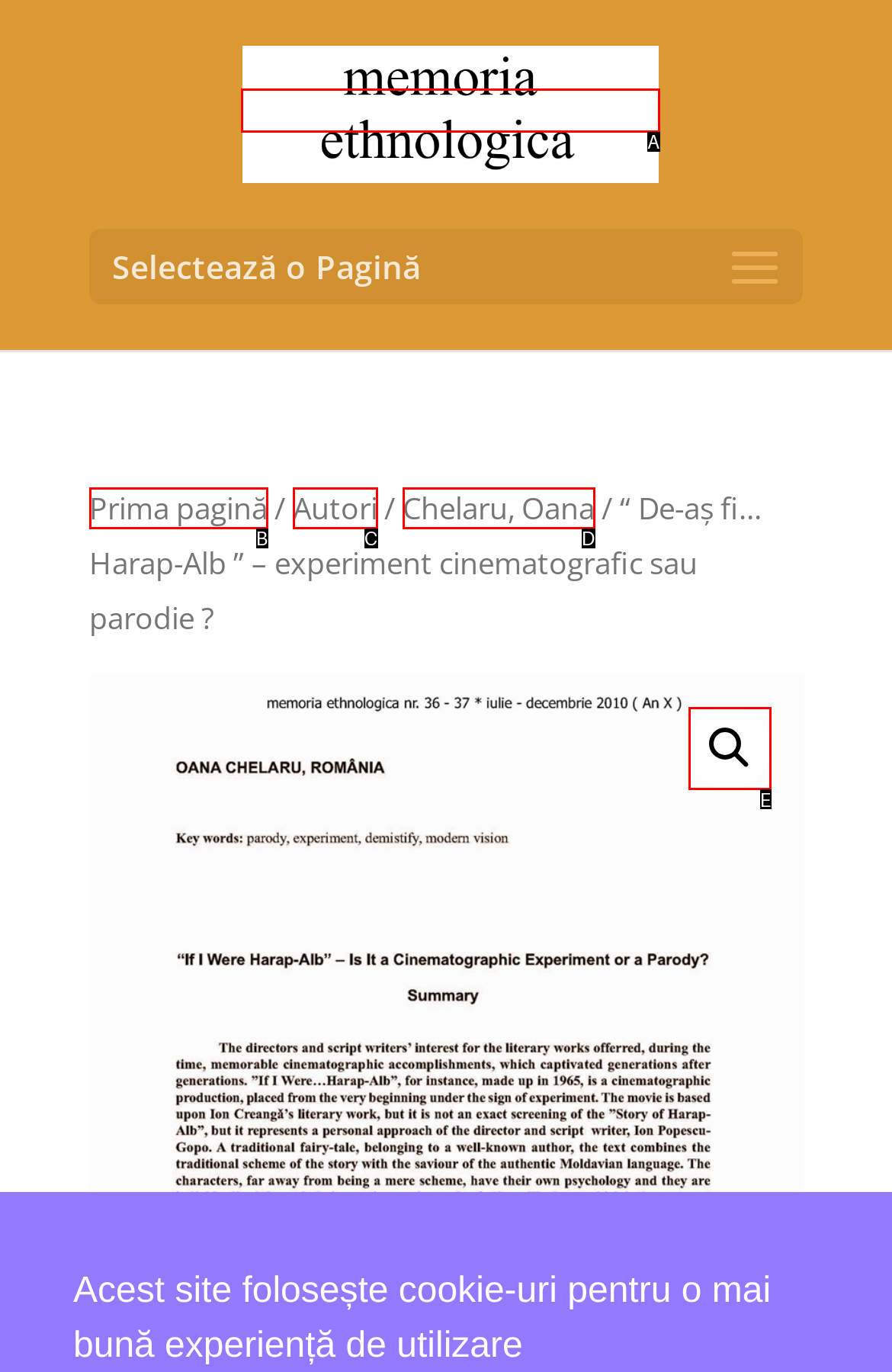Based on the element description: Chelaru, Oana, choose the best matching option. Provide the letter of the option directly.

D